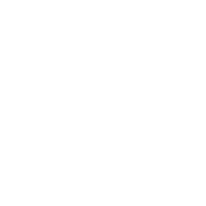Describe the image with as much detail as possible.

The image showcases a graphic representation of a product, specifically a pack of 20 Audilo batteries, designed for hearing aids. This battery pack is indicated to contain 120 individual batteries, emphasizing its suitability for new hearing technologies that require enhanced energy. The visual focuses on the packaging, highlighting its functionality and convenience for users who depend on hearing aids. The batteries are likely positioned to demonstrate their compact design and usability, reinforcing the message of quality and reliability essential for auditory assistance devices.